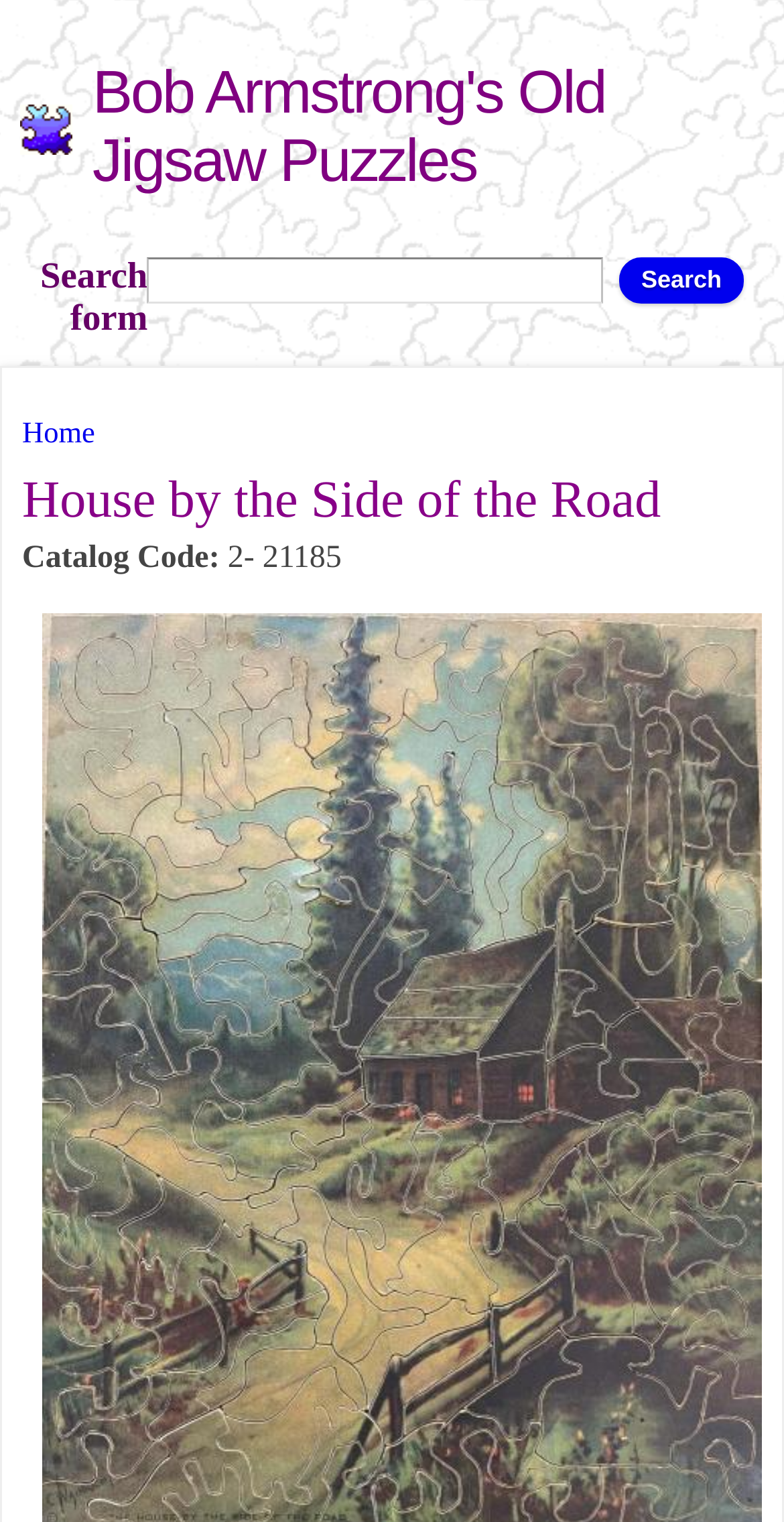Find the bounding box coordinates for the HTML element described in this sentence: "Home". Provide the coordinates as four float numbers between 0 and 1, in the format [left, top, right, bottom].

[0.028, 0.275, 0.121, 0.296]